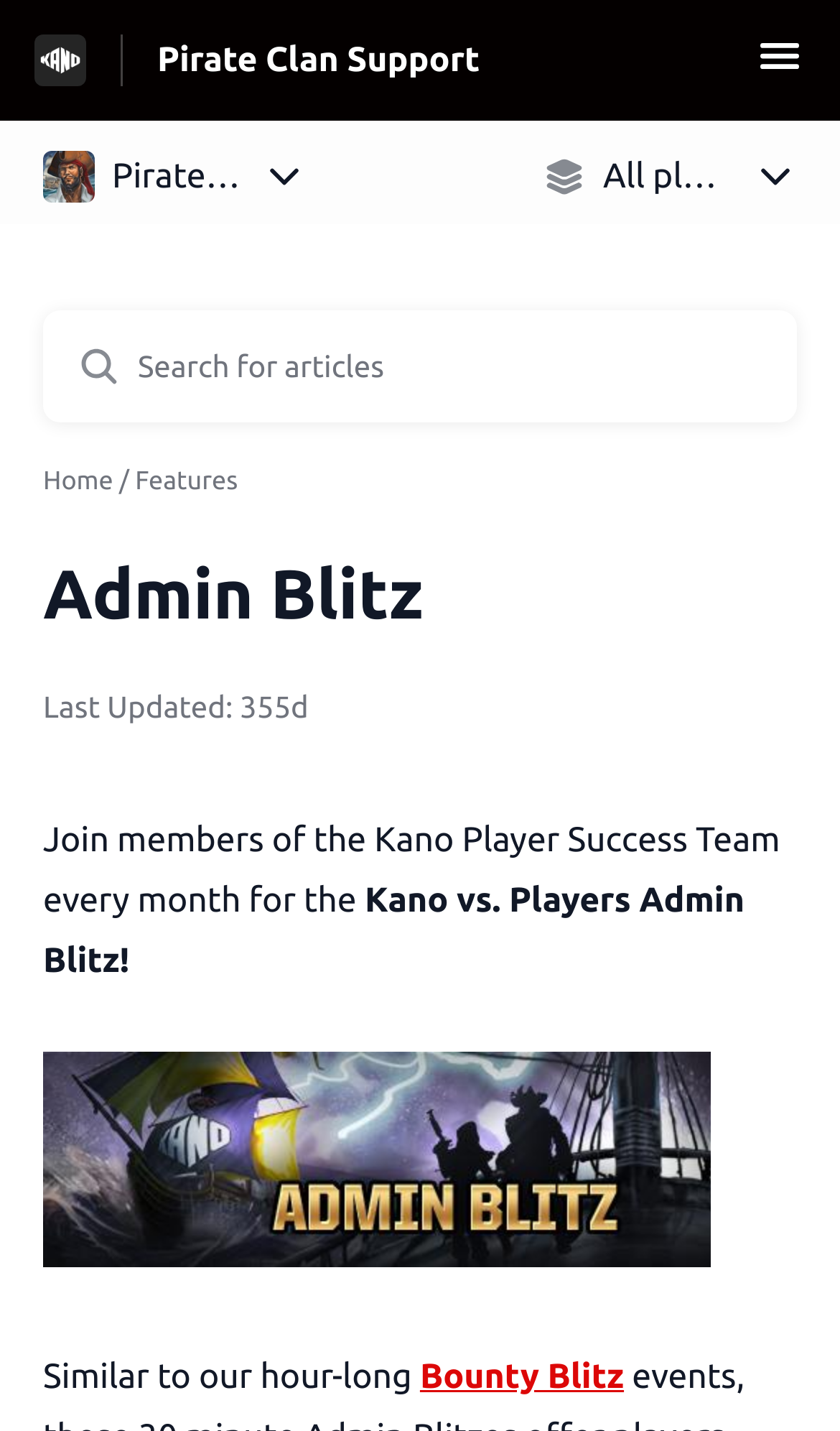What is the name of the event mentioned on the webpage?
Please use the image to deliver a detailed and complete answer.

The webpage mentions an event called 'Kano vs. Players Admin Blitz' in the text 'Join members of the Kano Player Success Team every month for the Kano vs. Players Admin Blitz!'.